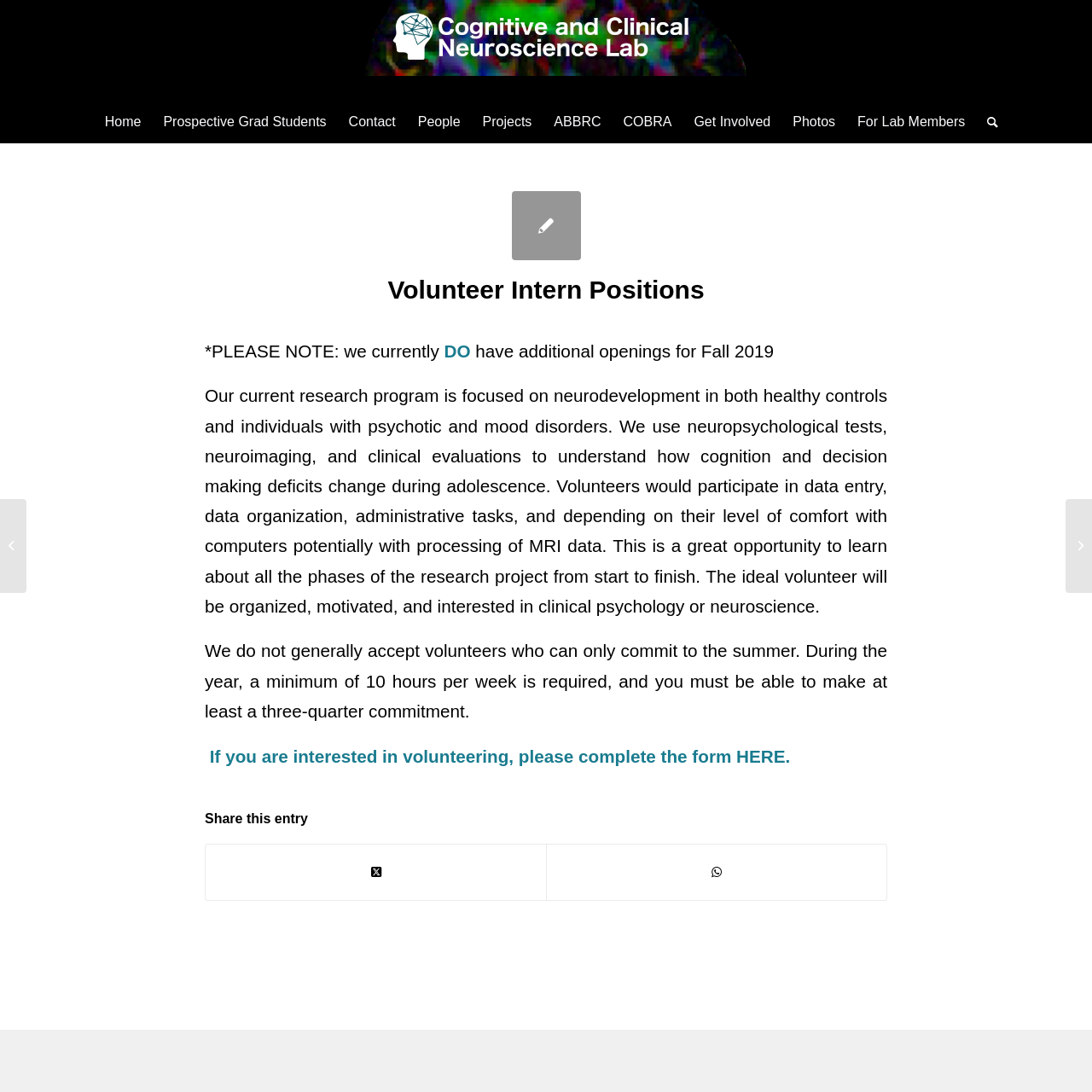What is the focus of the current research program?
Provide an in-depth and detailed answer to the question.

The focus of the current research program is on neurodevelopment in both healthy controls and individuals with psychotic and mood disorders, as mentioned in the paragraph describing the volunteer intern positions.